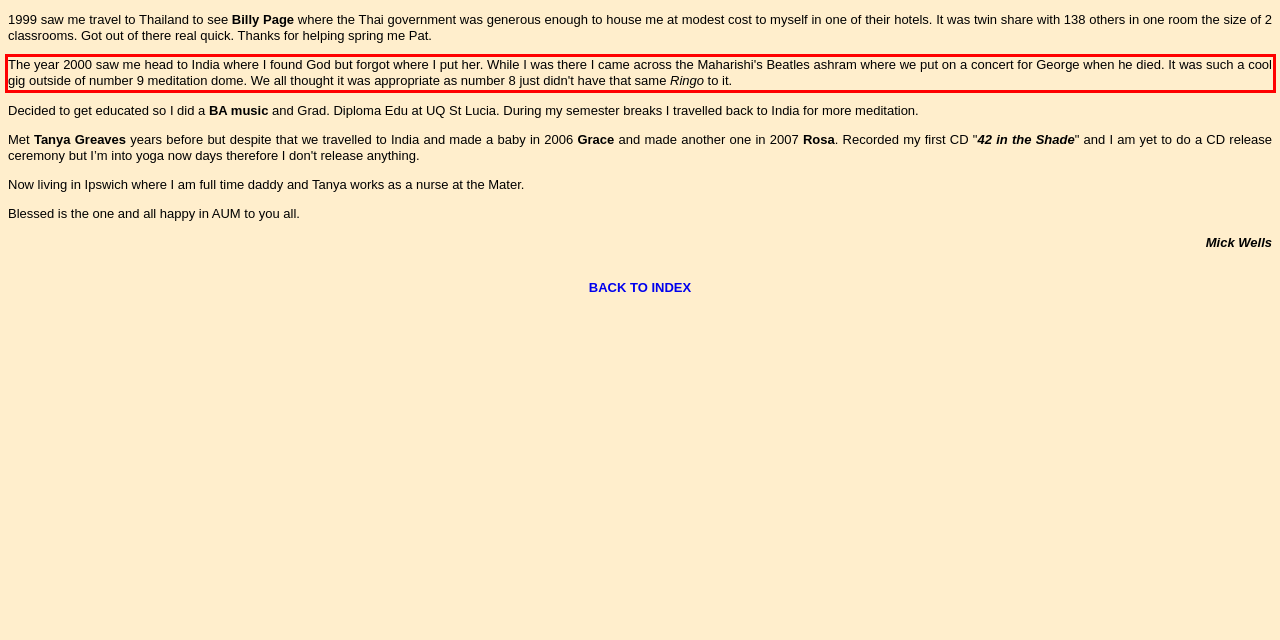Please examine the webpage screenshot containing a red bounding box and use OCR to recognize and output the text inside the red bounding box.

The year 2000 saw me head to India where I found God but forgot where I put her. While I was there I came across the Maharishi's Beatles ashram where we put on a concert for George when he died. It was such a cool gig outside of number 9 meditation dome. We all thought it was appropriate as number 8 just didn't have that same Ringo to it.